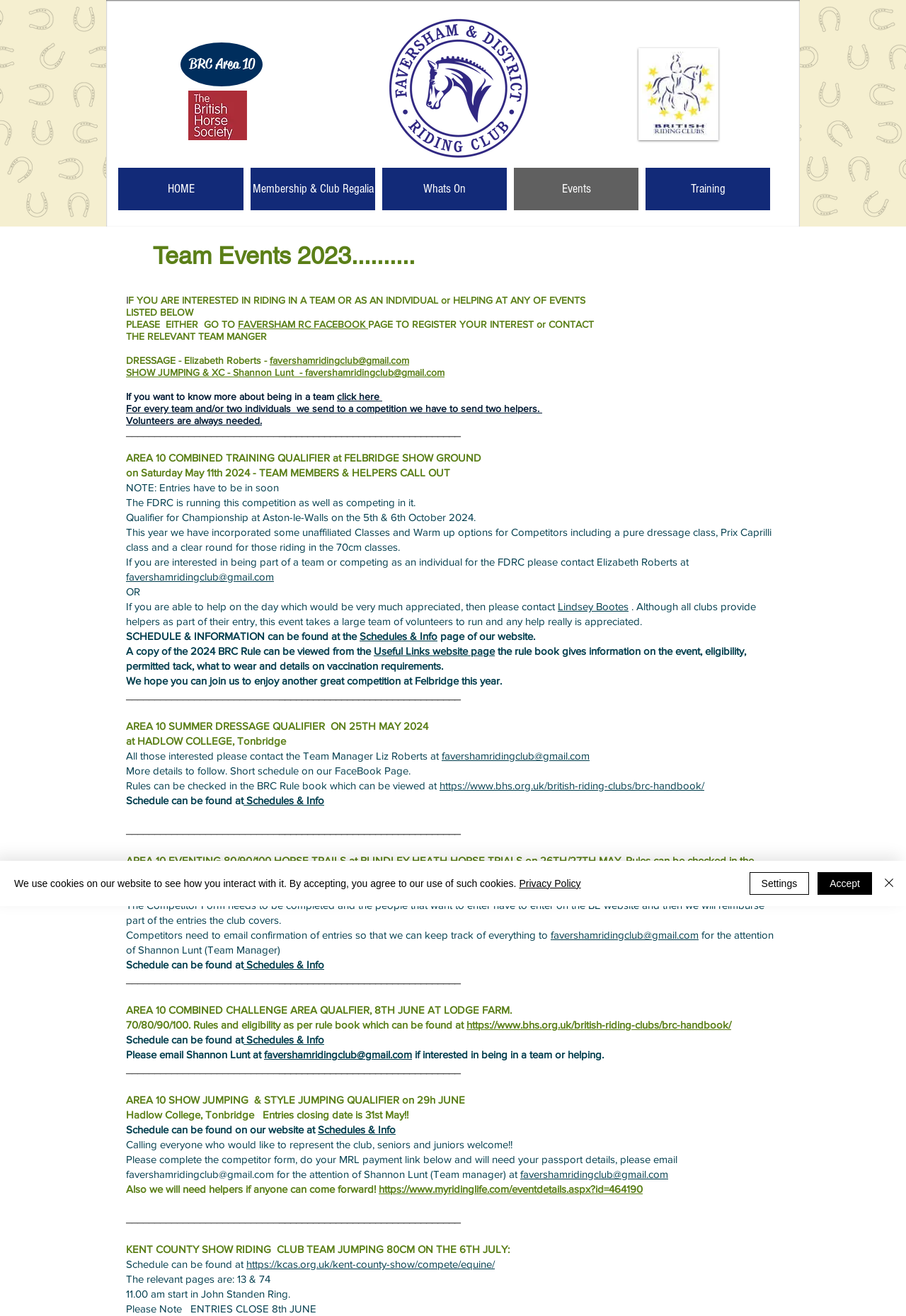Who is the Team Manager for Dressage?
Provide a well-explained and detailed answer to the question.

The Team Manager for Dressage can be inferred from the text 'DRESSAGE - Elizabeth Roberts -' which suggests that Elizabeth Roberts is the Team Manager for Dressage.